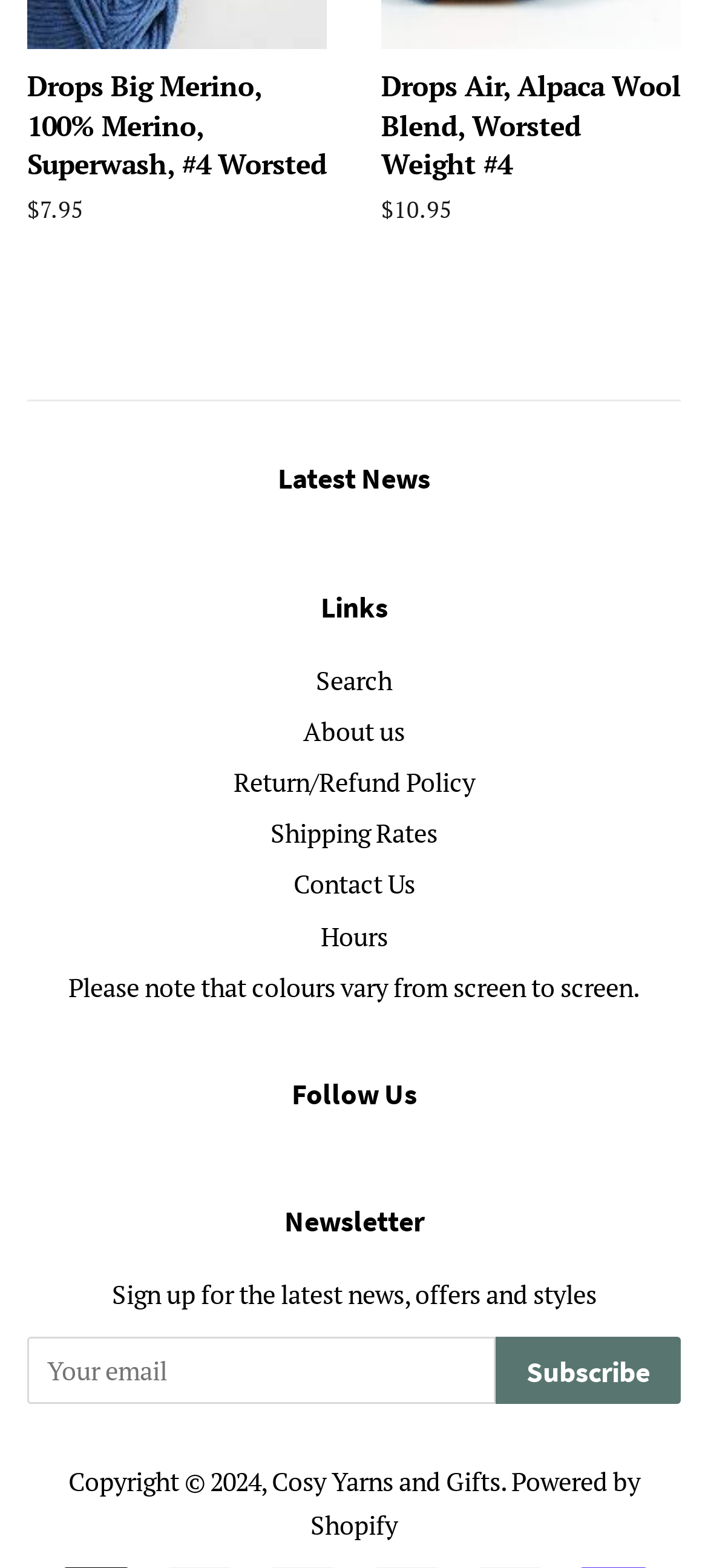Please locate the bounding box coordinates of the element that needs to be clicked to achieve the following instruction: "Subscribe to the newsletter". The coordinates should be four float numbers between 0 and 1, i.e., [left, top, right, bottom].

[0.7, 0.852, 0.962, 0.895]